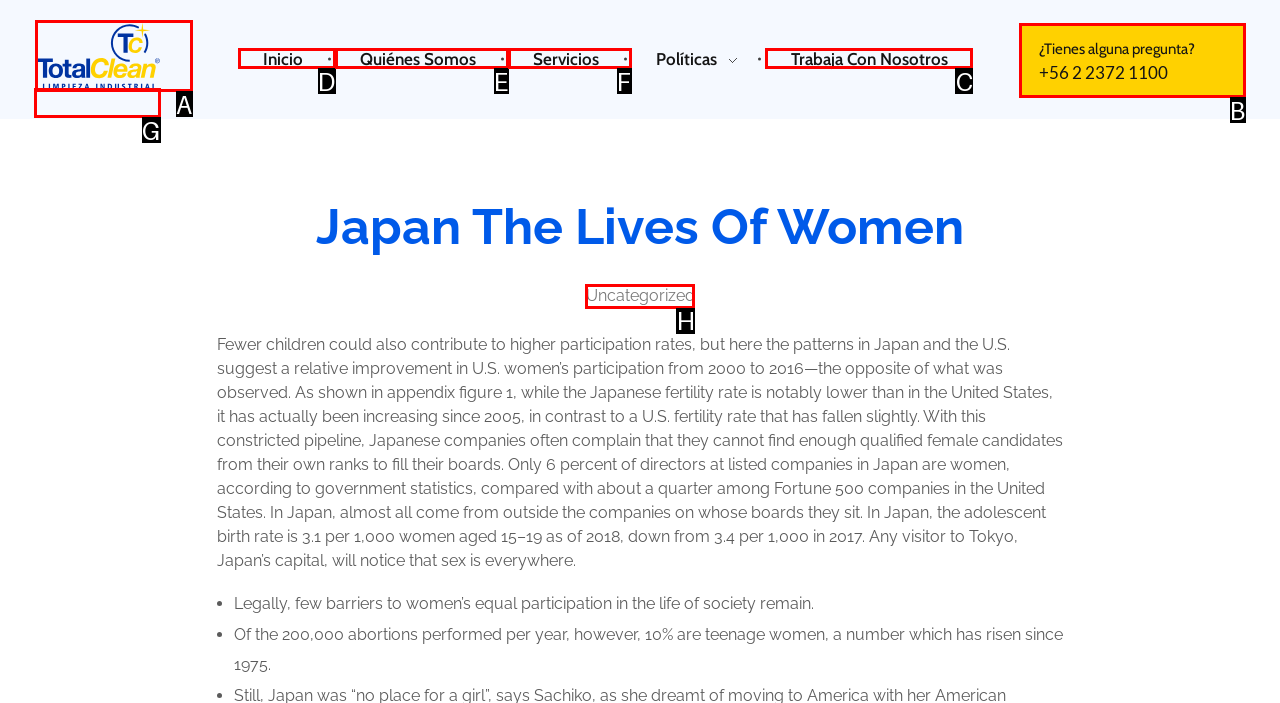Select the letter of the option that should be clicked to achieve the specified task: Click on the 'Trabaja Con Nosotros' link. Respond with just the letter.

C